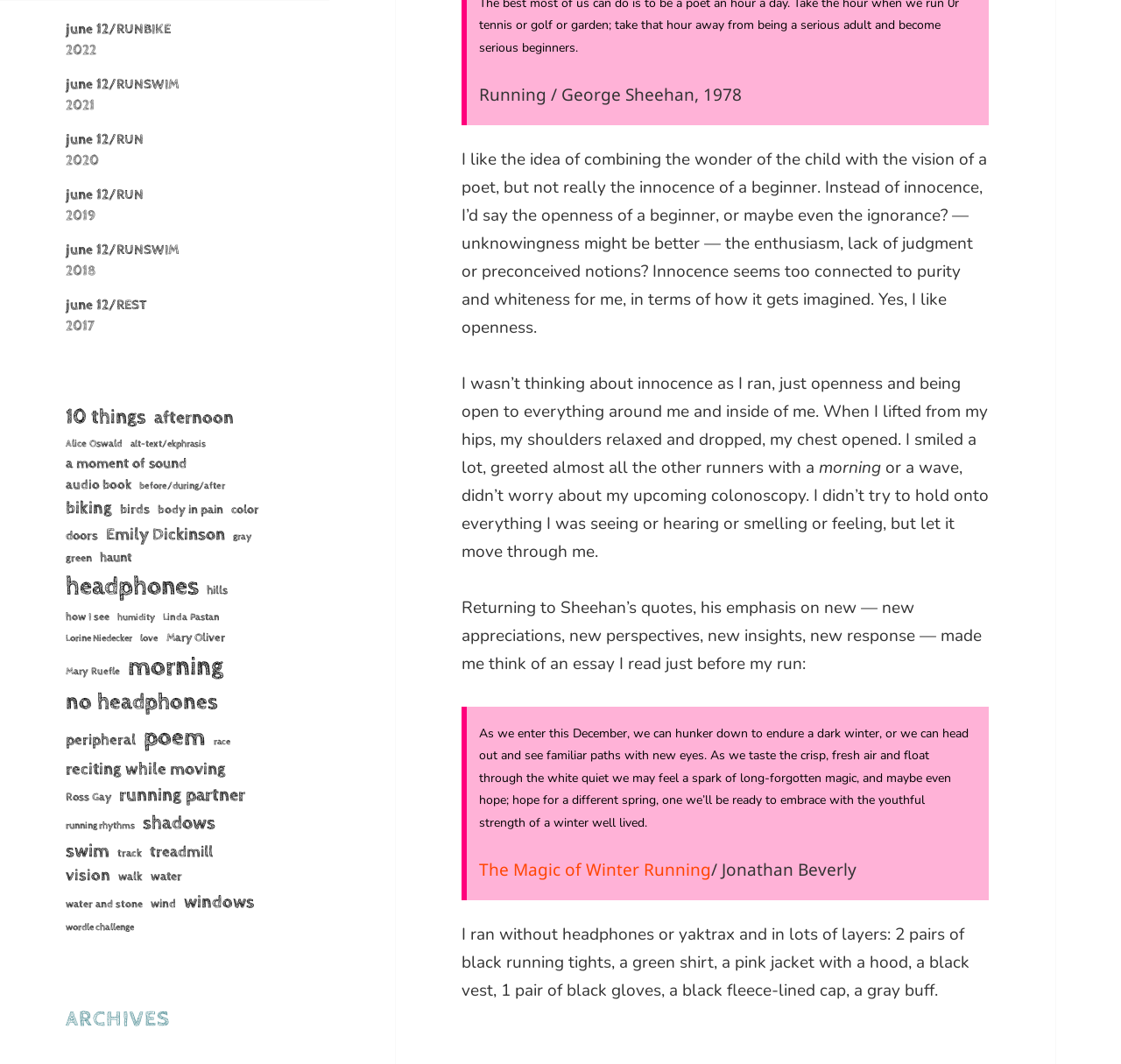Please identify the bounding box coordinates of the element on the webpage that should be clicked to follow this instruction: "Click on 'june 12/RUNBIKE'". The bounding box coordinates should be given as four float numbers between 0 and 1, formatted as [left, top, right, bottom].

[0.059, 0.019, 0.153, 0.035]